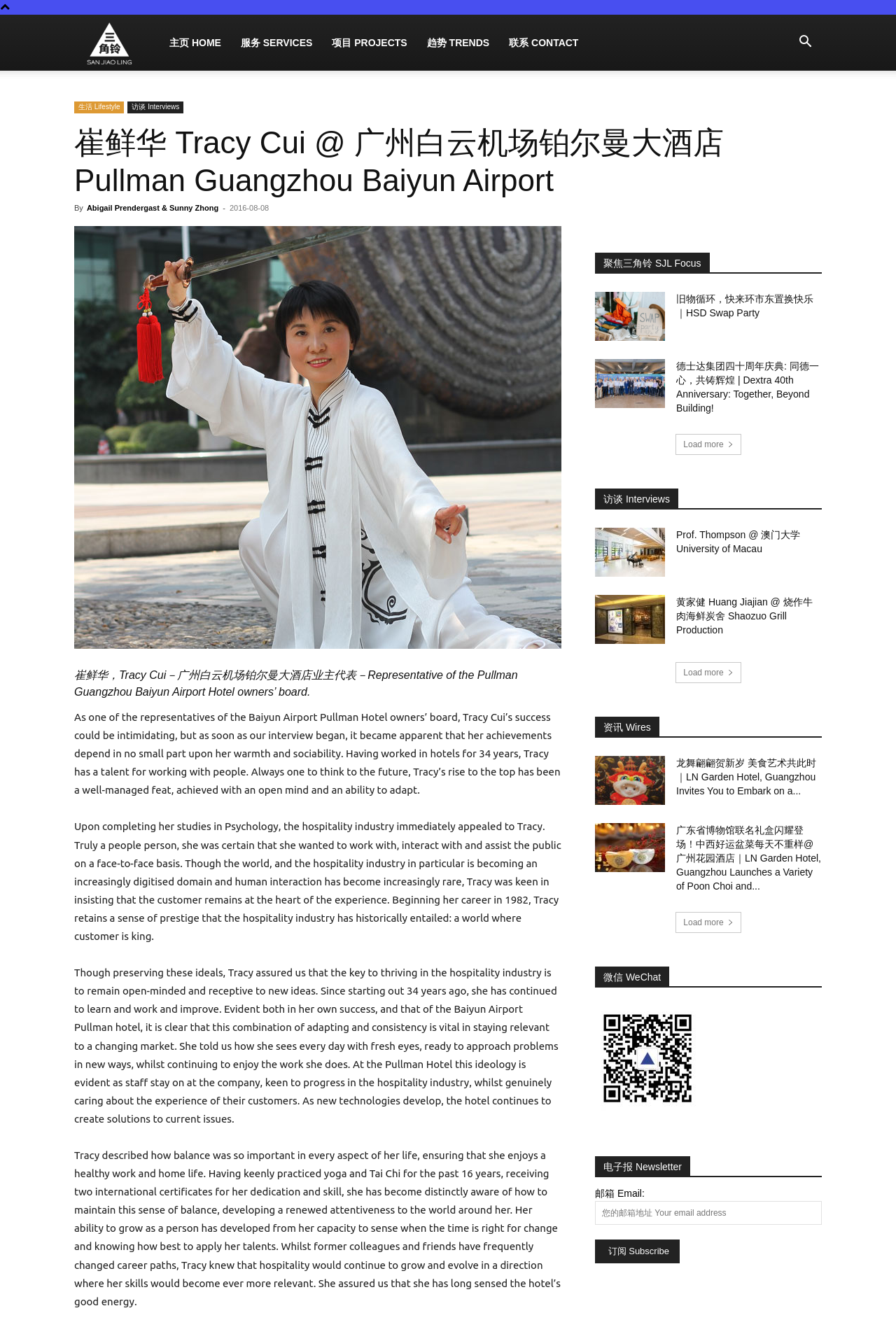Locate the bounding box coordinates of the area to click to fulfill this instruction: "Click the '服务 SERVICES' link". The bounding box should be presented as four float numbers between 0 and 1, in the order [left, top, right, bottom].

[0.258, 0.011, 0.36, 0.053]